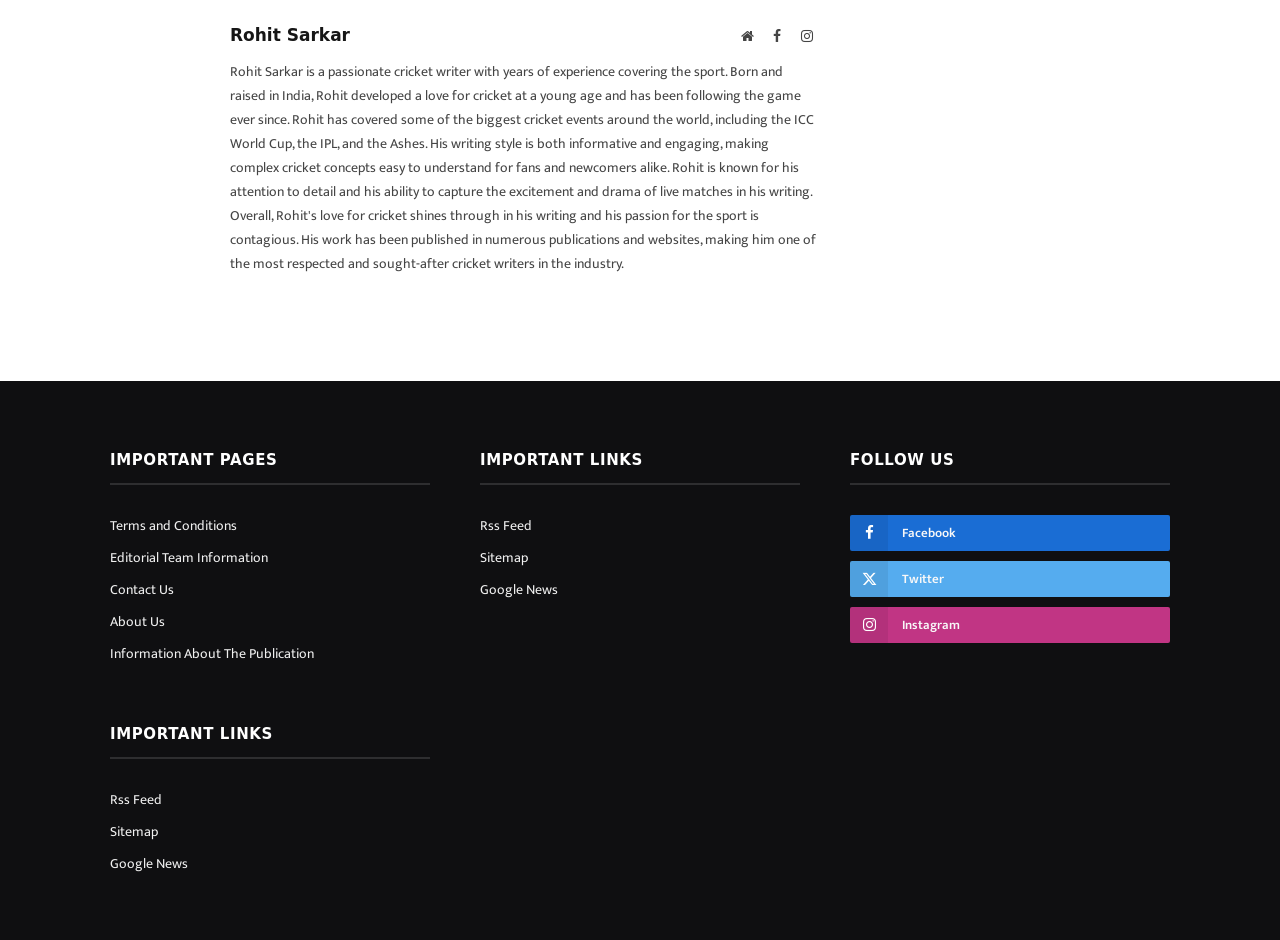What is the last link listed in the 'IMPORTANT PAGES' section? Look at the image and give a one-word or short phrase answer.

Information About The Publication